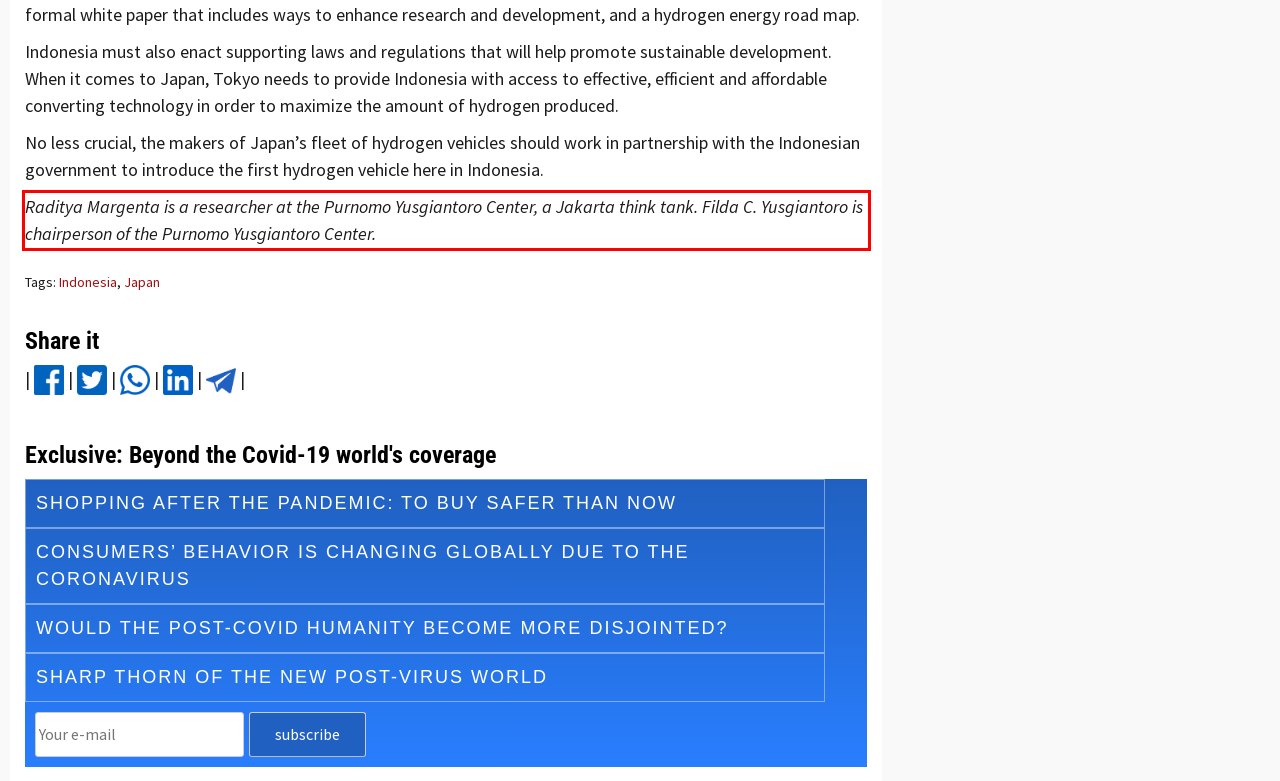Examine the screenshot of the webpage, locate the red bounding box, and generate the text contained within it.

Raditya Margenta is a researcher at the Purnomo Yusgiantoro Center, a Jakarta think tank. Filda C. Yusgiantoro is chairperson of the Purnomo Yusgiantoro Center.